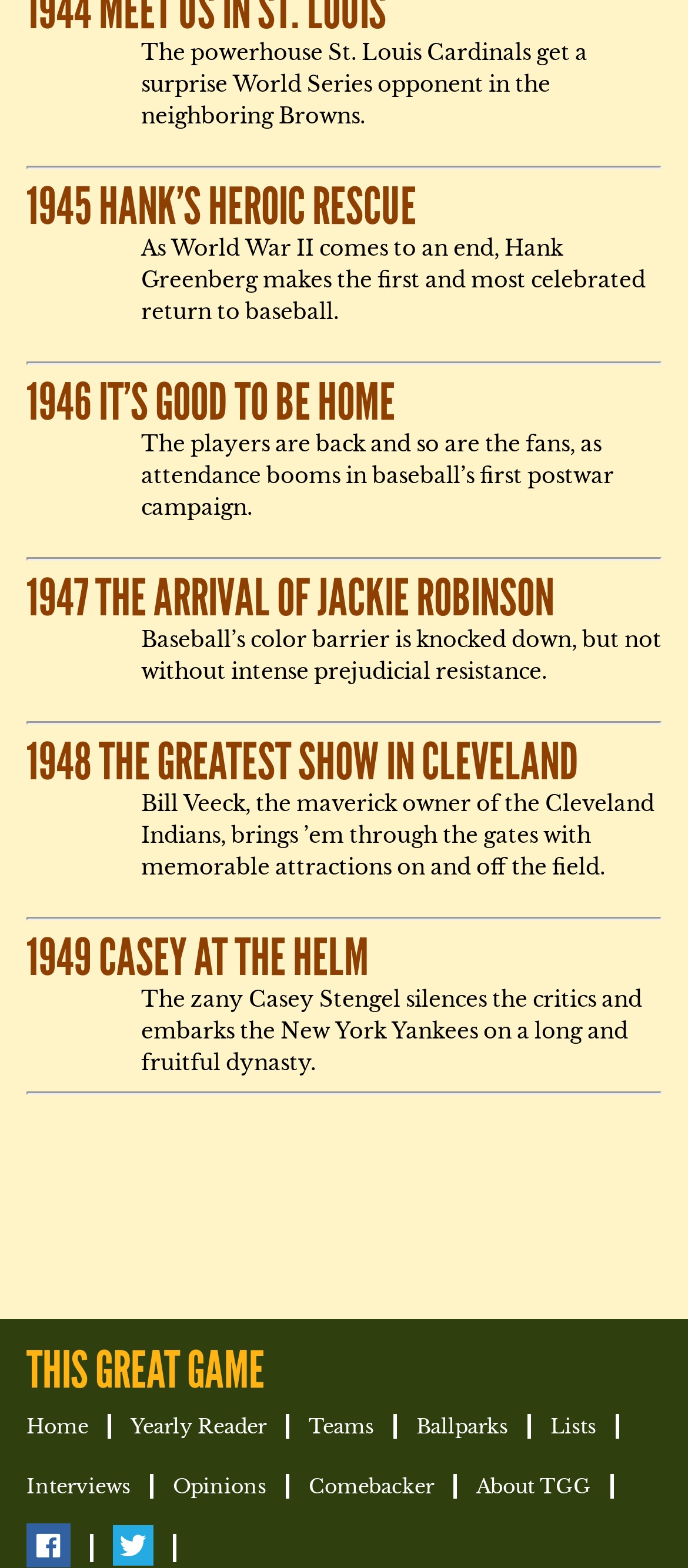Find the bounding box coordinates of the element you need to click on to perform this action: 'Read about 1949 CASEY AT THE HELM'. The coordinates should be represented by four float values between 0 and 1, in the format [left, top, right, bottom].

[0.038, 0.592, 0.536, 0.631]